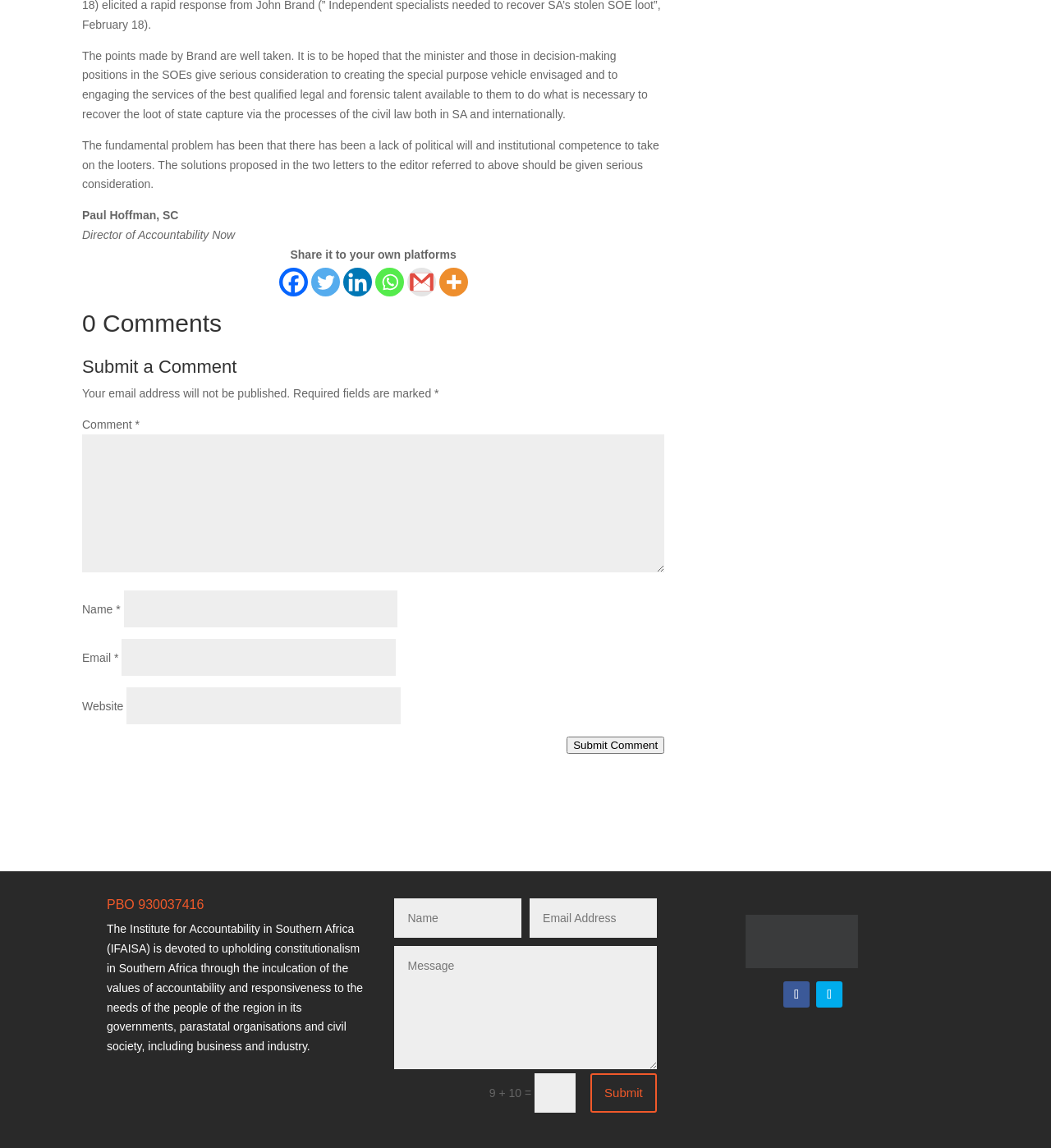Please identify the bounding box coordinates of the element's region that I should click in order to complete the following instruction: "Click on the link to view more sharing options". The bounding box coordinates consist of four float numbers between 0 and 1, i.e., [left, top, right, bottom].

[0.418, 0.233, 0.445, 0.258]